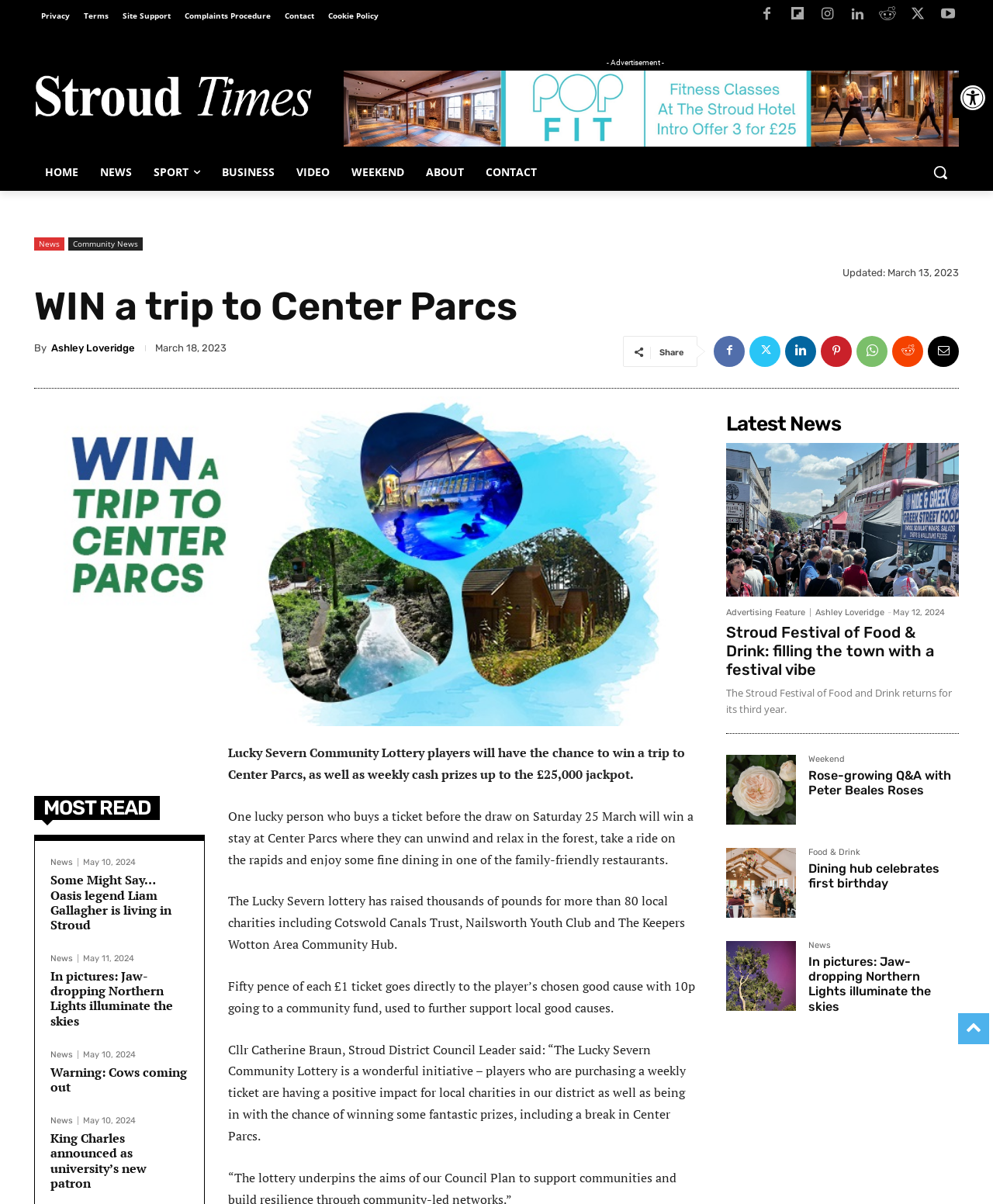Who is the leader of Stroud District Council?
Please give a detailed and elaborate explanation in response to the question.

I found the answer by reading the text content of the webpage, specifically the quote from Cllr Catherine Braun, which mentions her title as the leader of Stroud District Council.